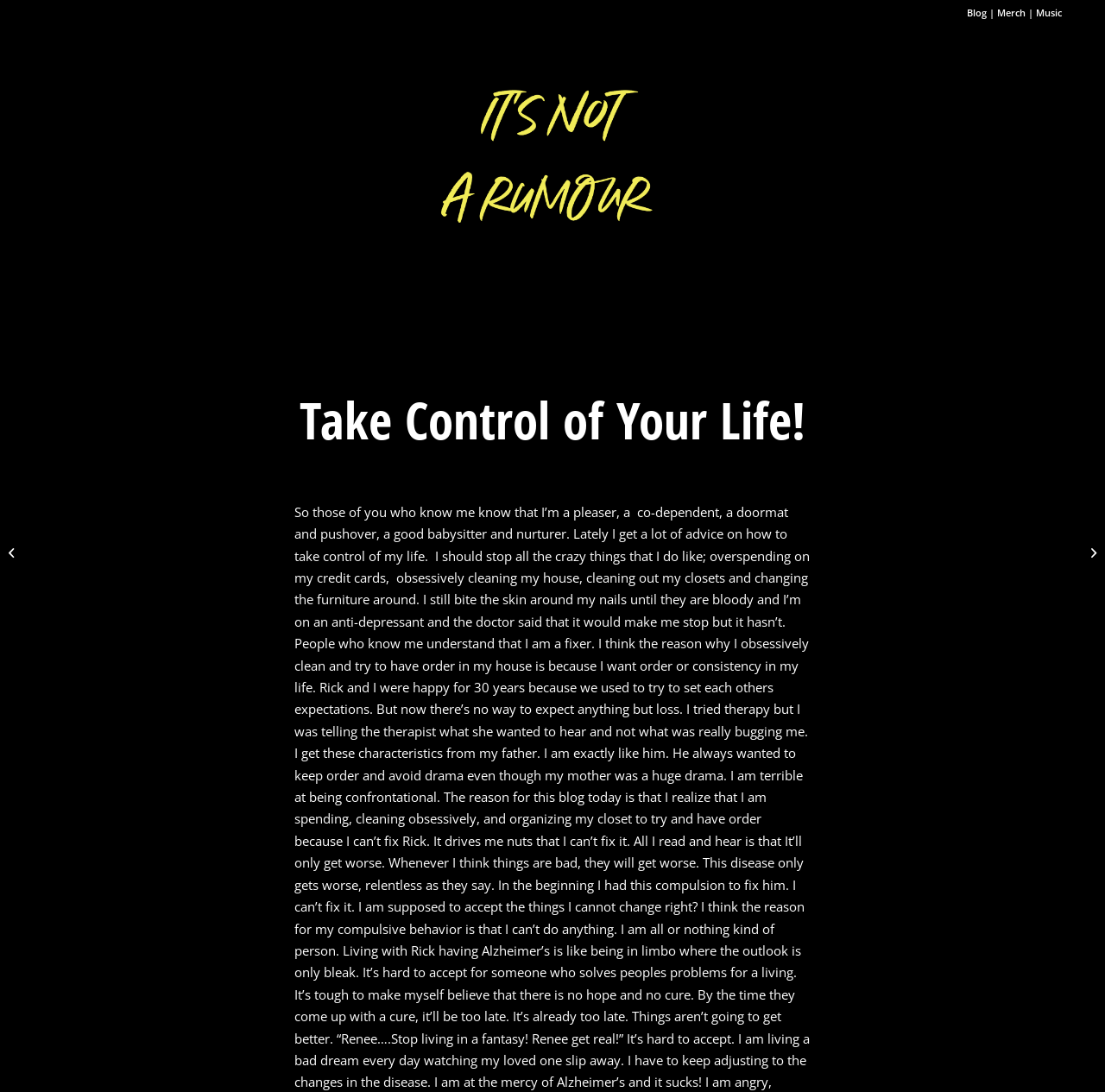Please locate and generate the primary heading on this webpage.

Take Control of Your Life!